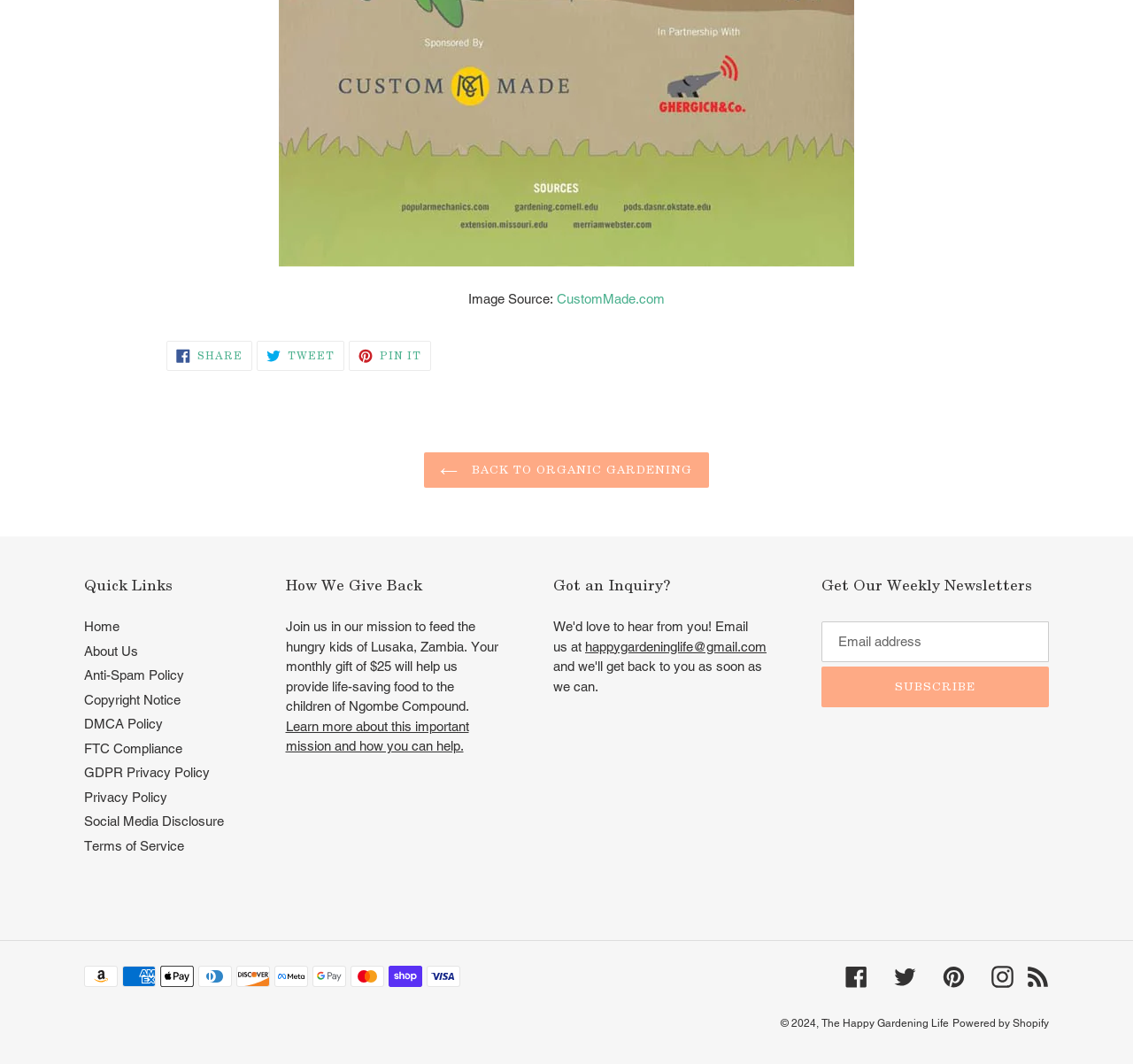Please identify the bounding box coordinates of the element on the webpage that should be clicked to follow this instruction: "Click on the 'Home' link". The bounding box coordinates should be given as four float numbers between 0 and 1, formatted as [left, top, right, bottom].

None